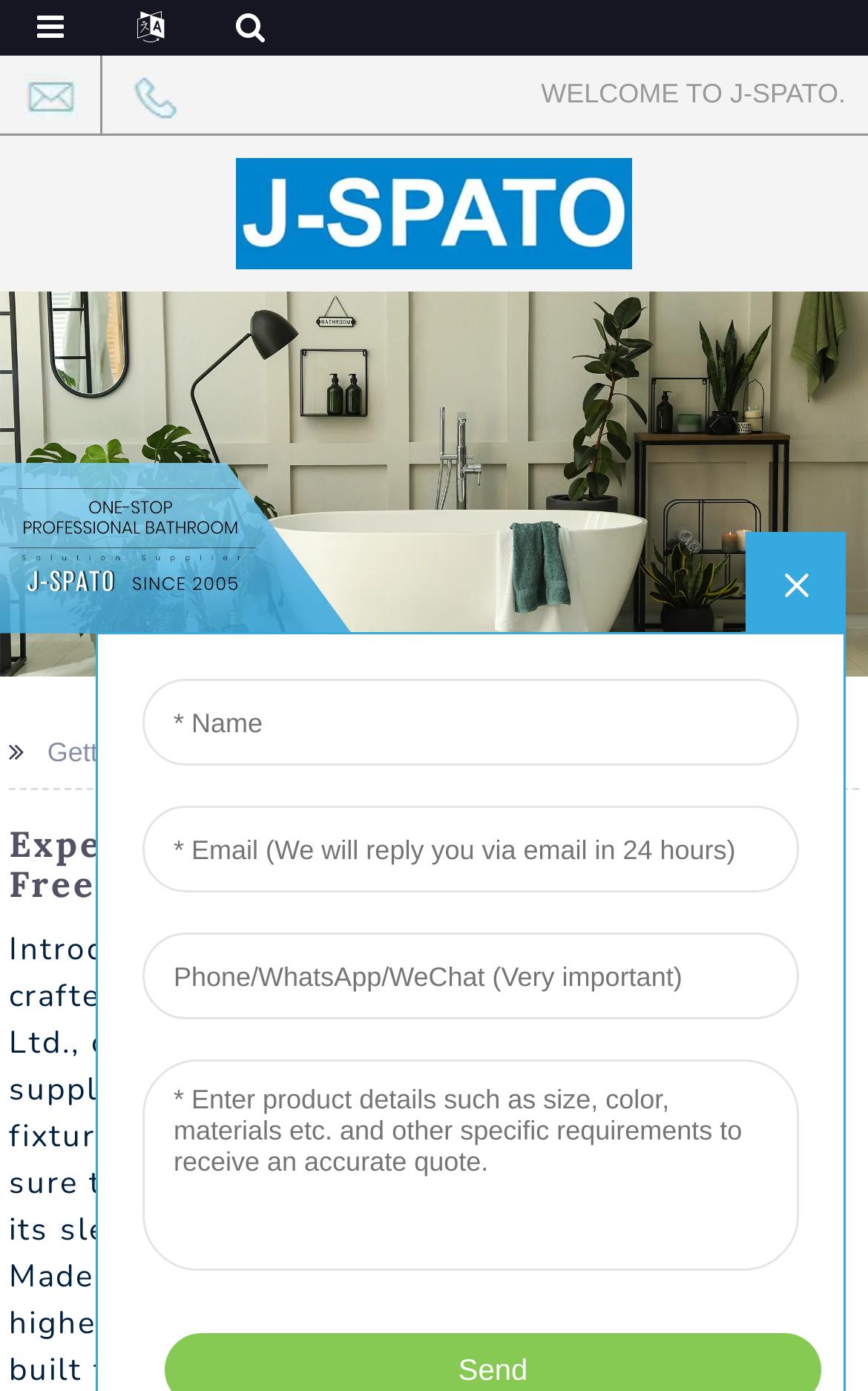What is the tone of the webpage? Based on the image, give a response in one word or a short phrase.

Luxurious